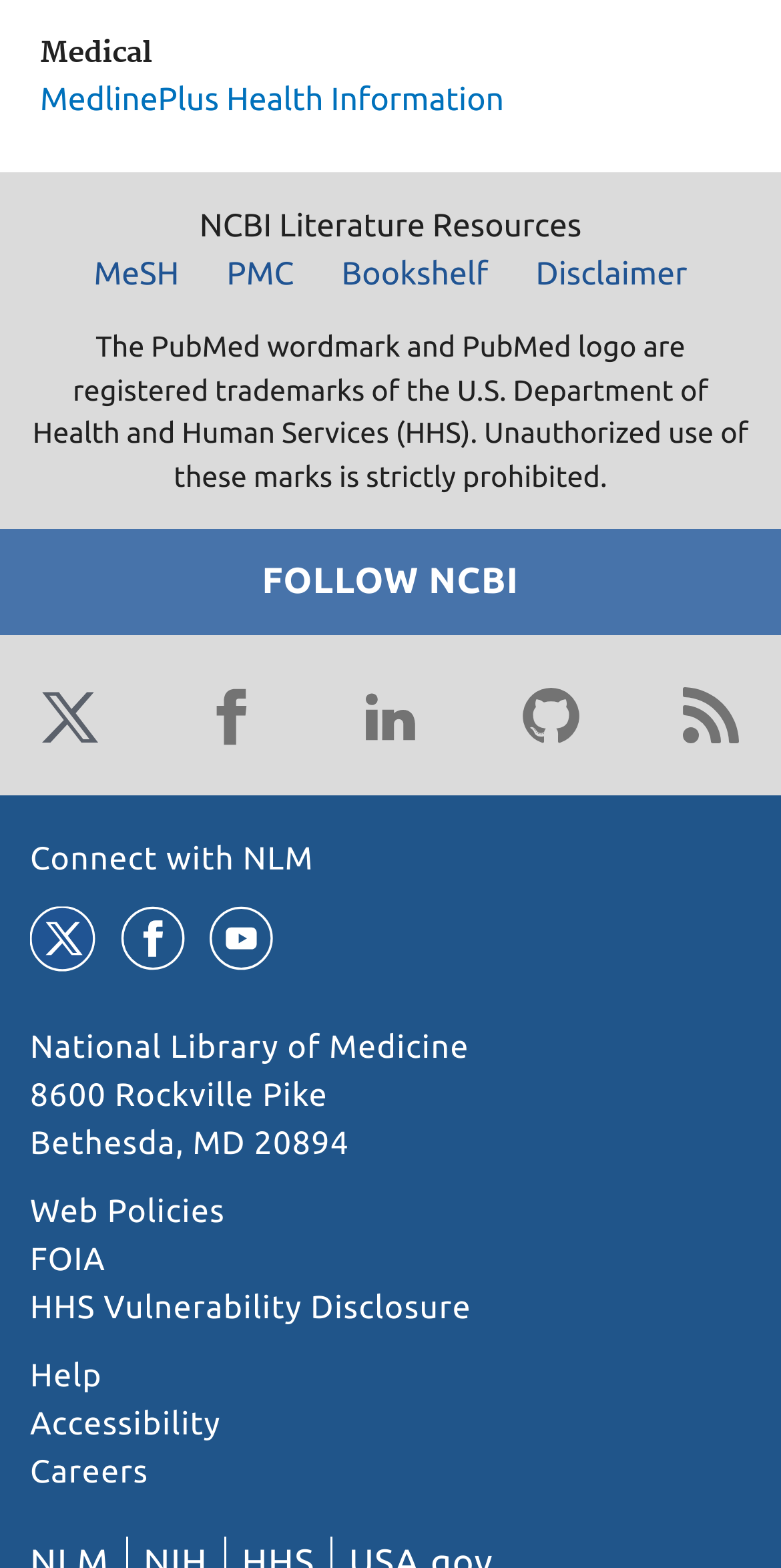Please reply to the following question using a single word or phrase: 
What is the name of the health information resource?

MedlinePlus